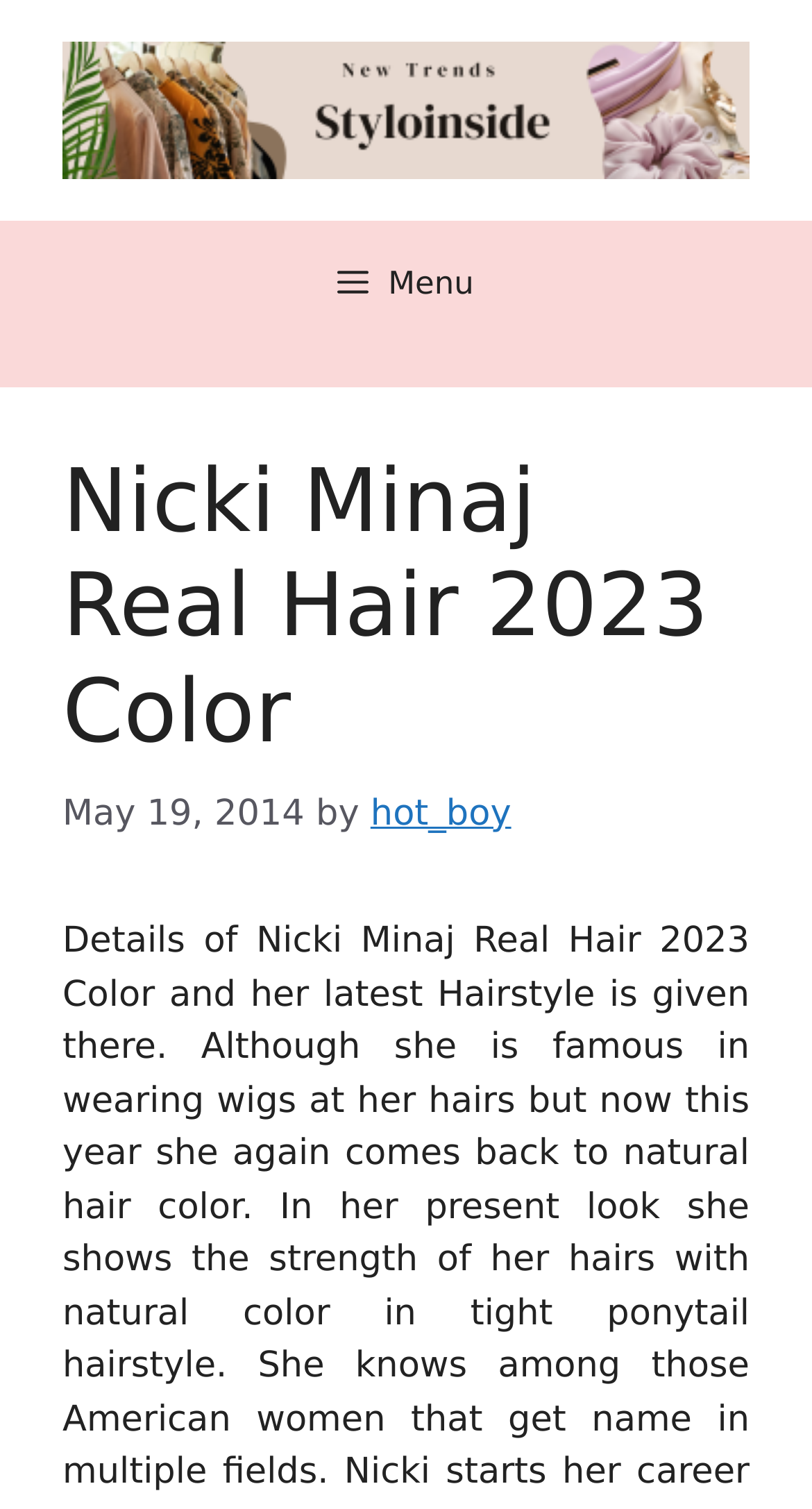Provide a short answer using a single word or phrase for the following question: 
What is the site's banner text?

Site